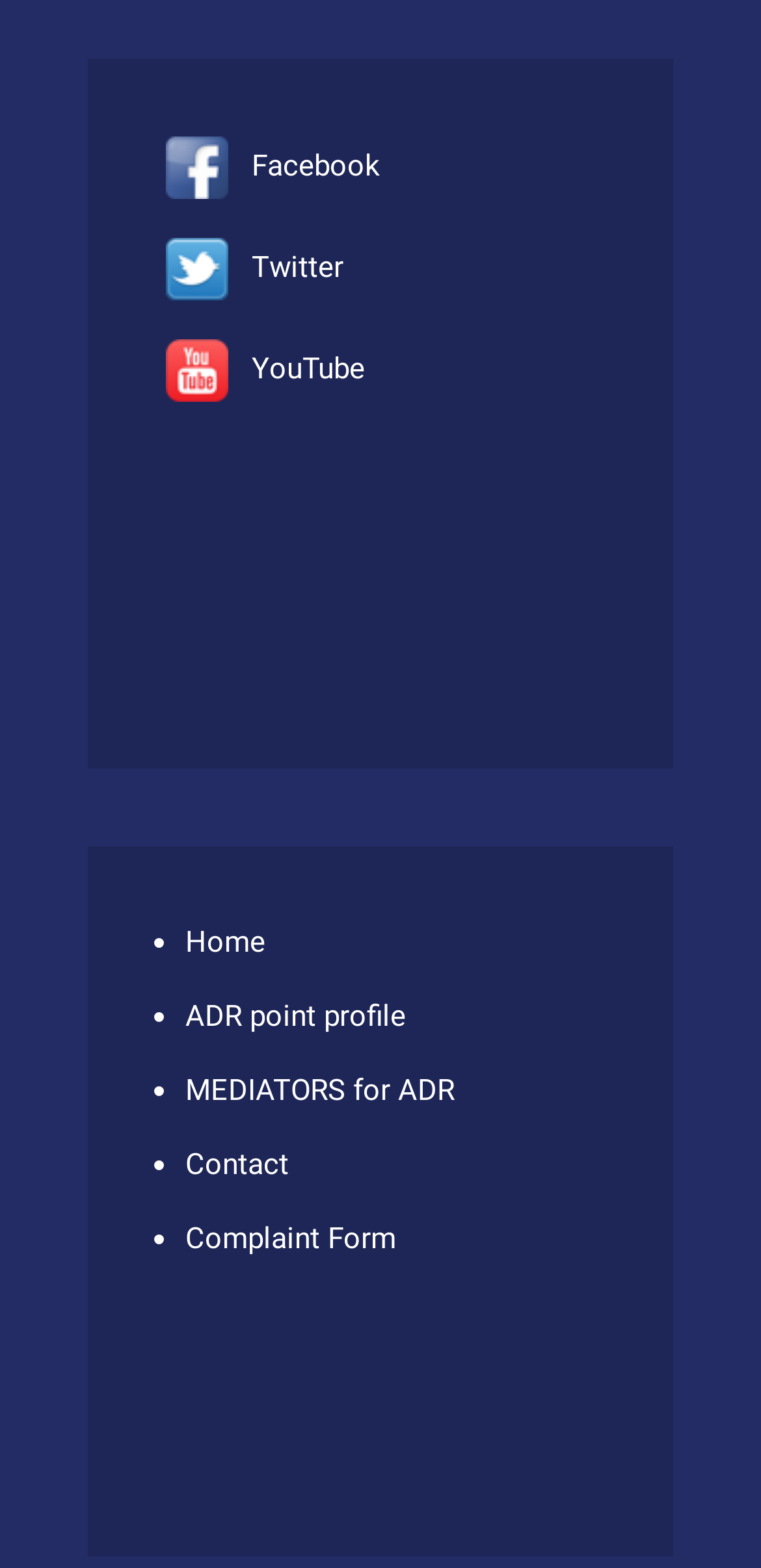Please examine the image and provide a detailed answer to the question: How many social media links are there?

I counted the number of social media links by looking at the links with images, which are Facebook, Twitter, and YouTube.